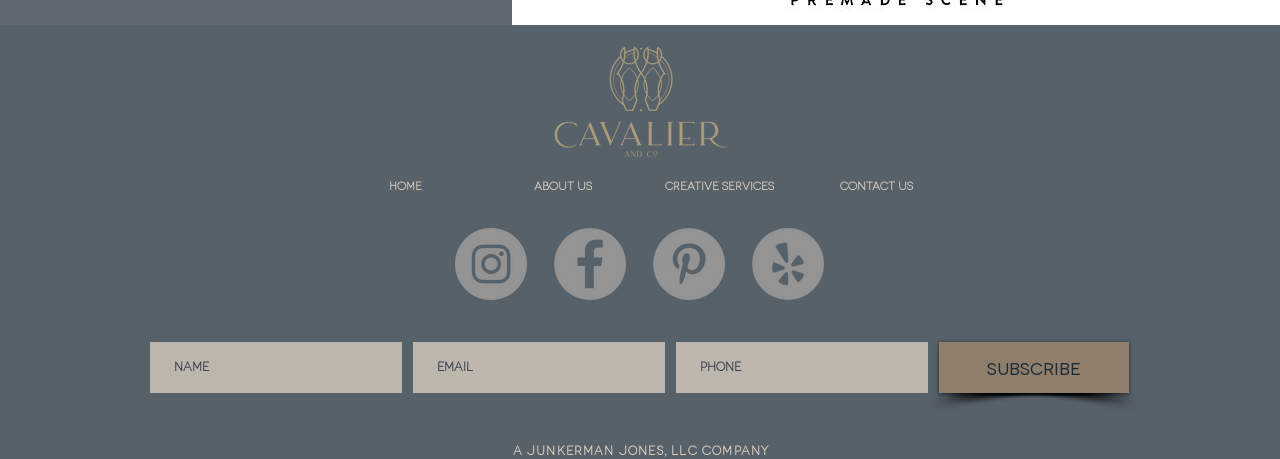Pinpoint the bounding box coordinates of the clickable area necessary to execute the following instruction: "Click the 'The swords' link". The coordinates should be given as four float numbers between 0 and 1, namely [left, top, right, bottom].

None